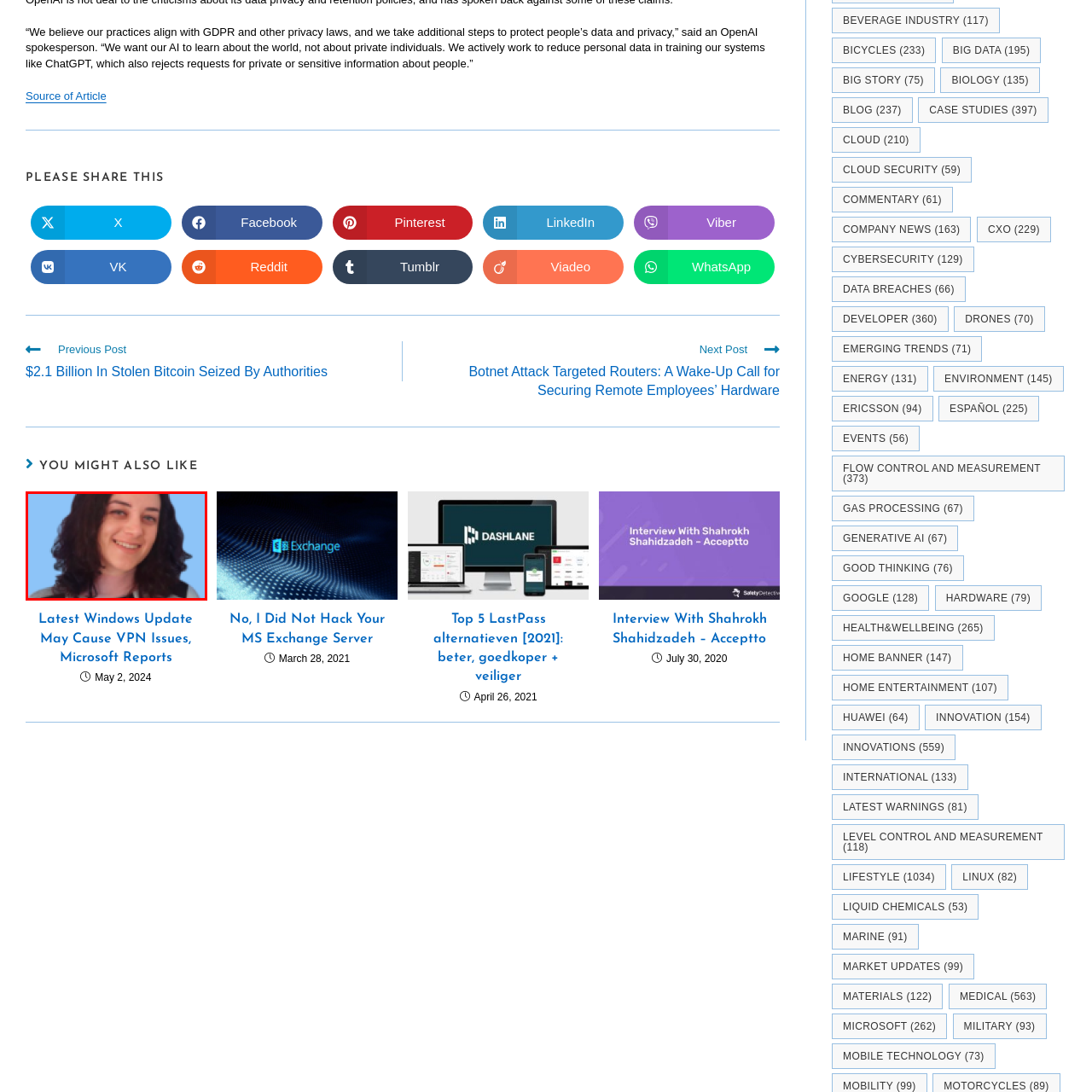Pay attention to the image inside the red rectangle, What is the topic of the accompanying link? Answer briefly with a single word or phrase.

Windows Update and VPN Issues